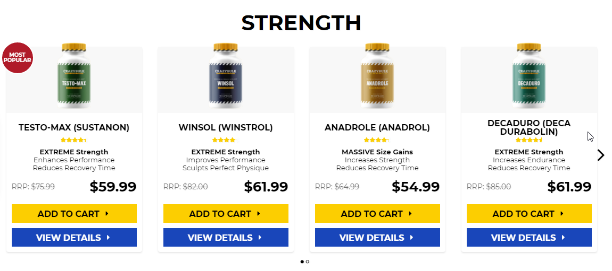What is the purpose of DECADURO?
Look at the image and answer the question using a single word or phrase.

Extreme strength enhancement